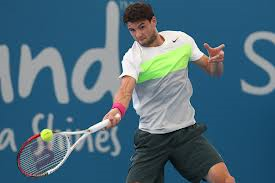Respond with a single word or phrase:
What is the background color of the scene?

Bright blue